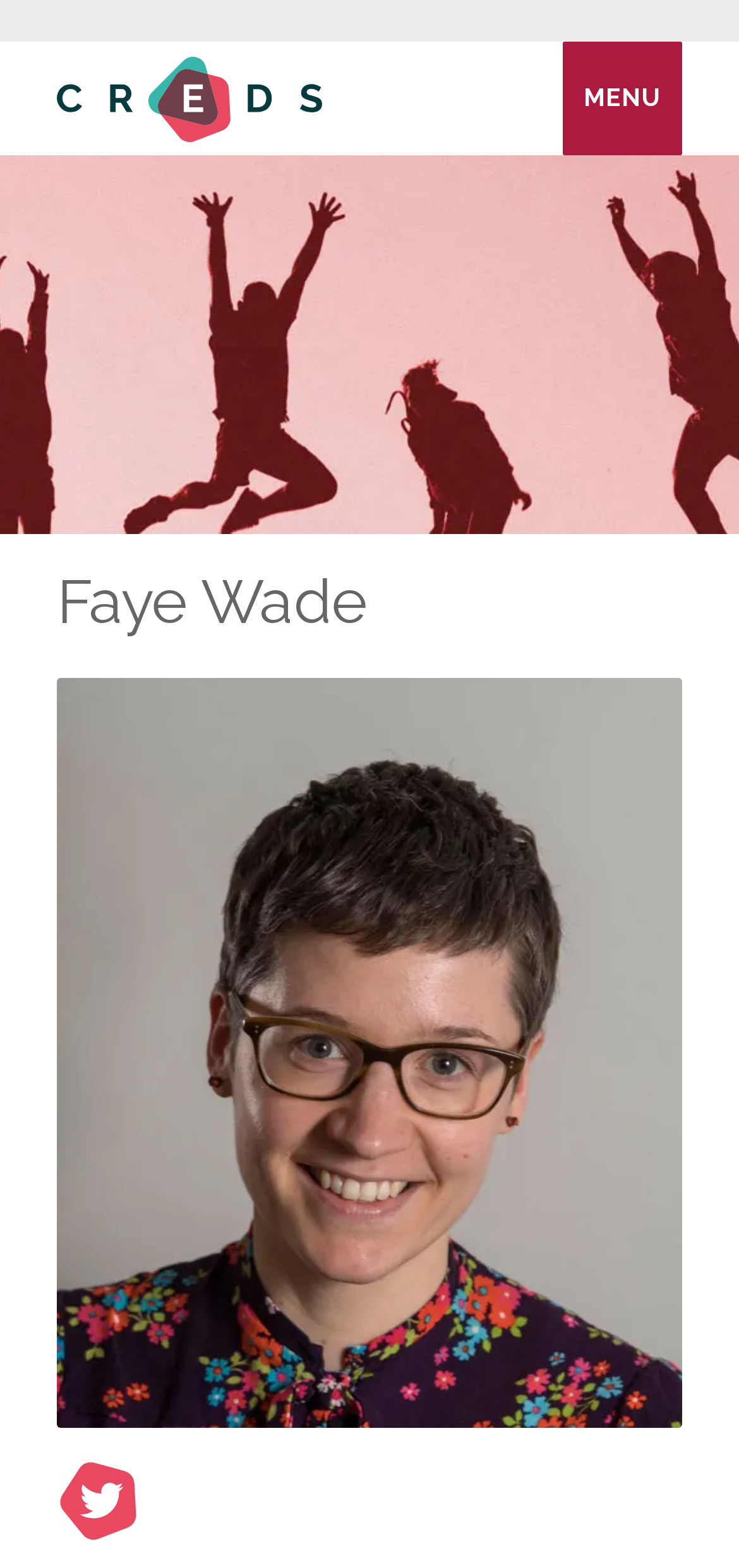Is the menu expanded?
Based on the image, answer the question with as much detail as possible.

The menu button is located at the top right corner of the webpage, and it is not expanded, indicating that the menu is currently collapsed.